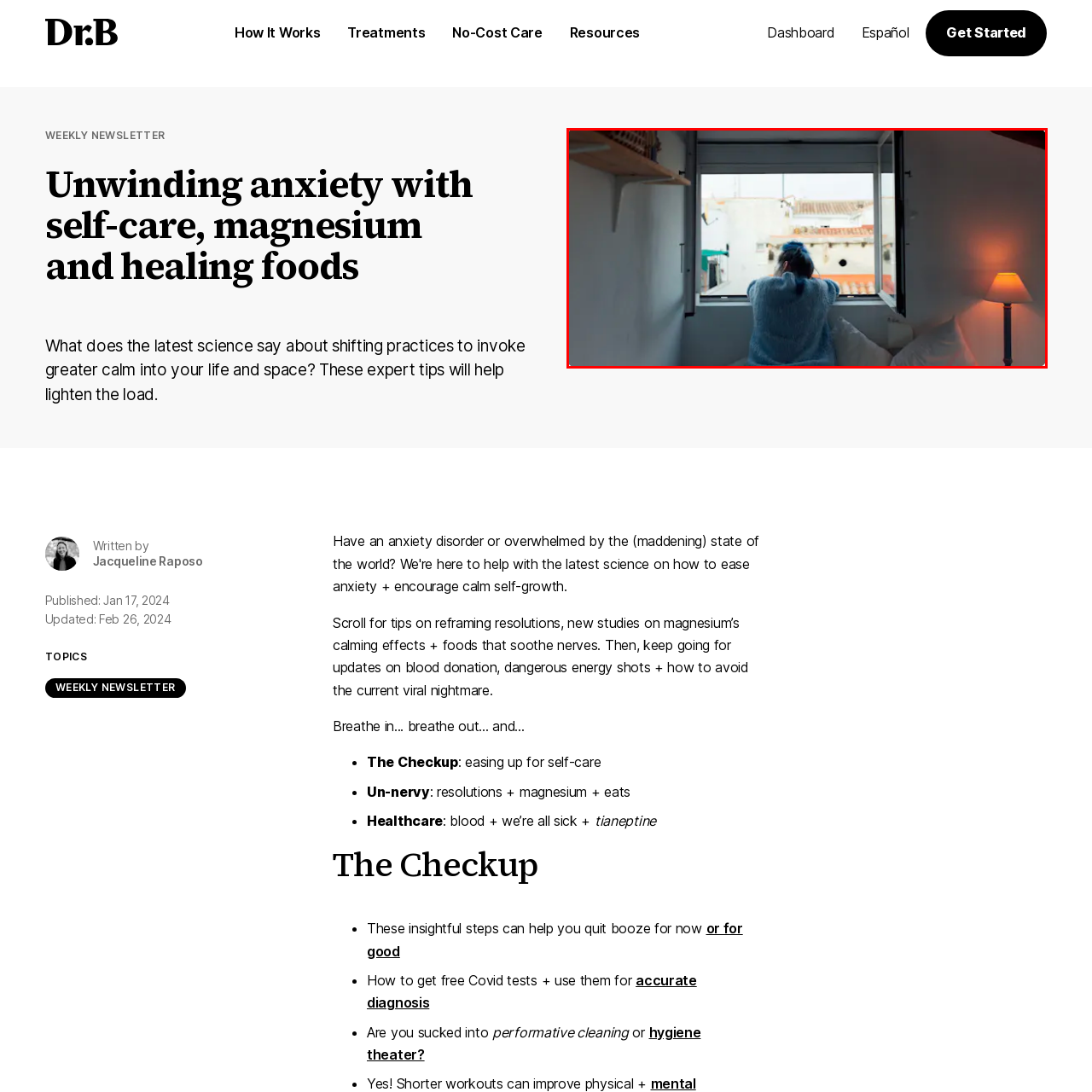Please concentrate on the part of the image enclosed by the red bounding box and answer the following question in detail using the information visible: What is the purpose of the bedside lamp?

The caption states that the bedside lamp 'emits a warm glow', which enhances the feeling of comfort in the space and contributes to the overall atmosphere of tranquility and contemplation.